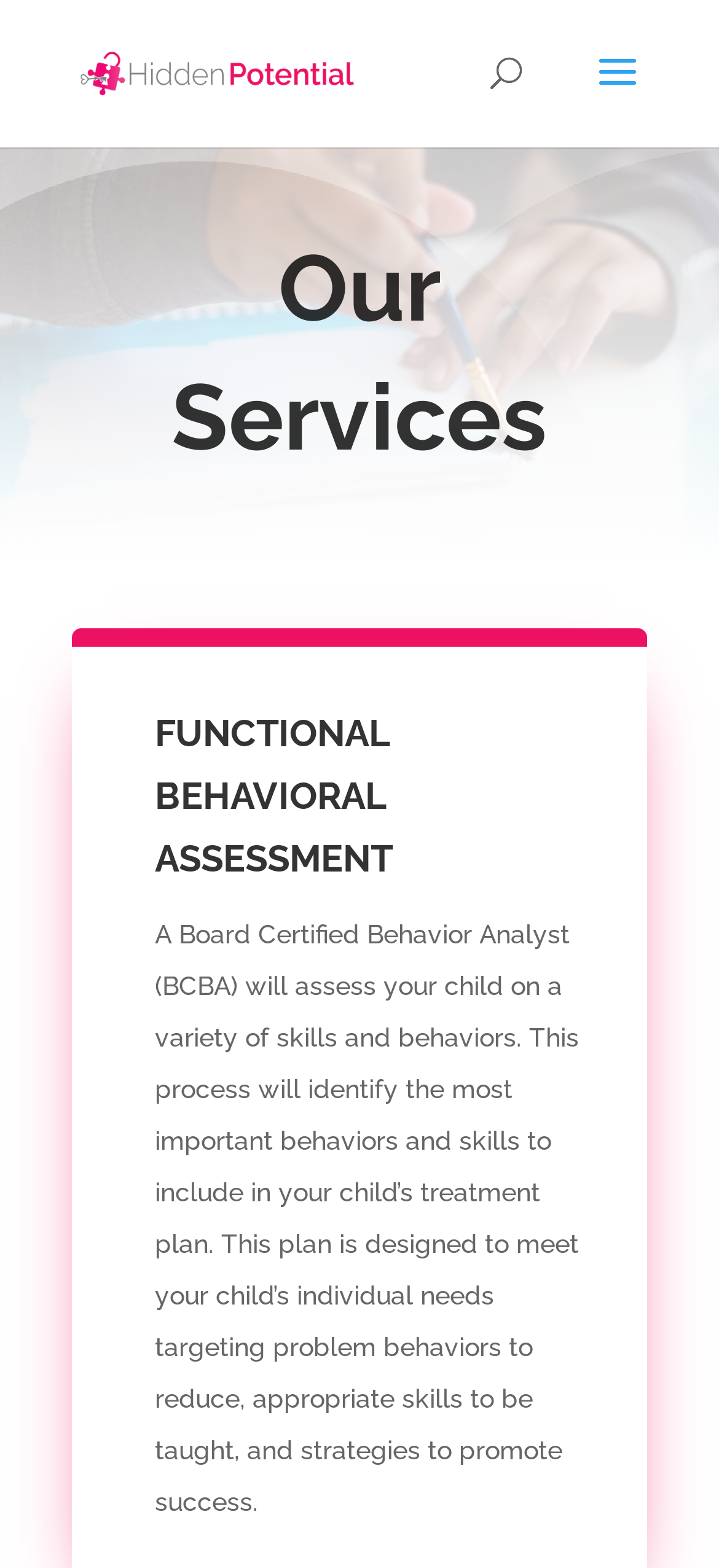Provide a comprehensive caption for the webpage.

The webpage is about the services offered by Hidden Potential ABA. At the top left, there is a link and an image, both labeled "Hidden Potential ABA". Below this, there is a search bar that spans across the top of the page. 

The main content of the page is divided into sections, with a heading "Our Services" located near the top center of the page. Below this, there is a table that takes up most of the page, containing information about the services provided. 

The first section of the table is a heading that reads "FUNCTIONAL BEHAVIORAL ASSESSMENT". Below this heading, there is a paragraph of text that describes the process of functional behavioral assessment, which involves a Board Certified Behavior Analyst assessing a child's skills and behaviors to create a personalized treatment plan.